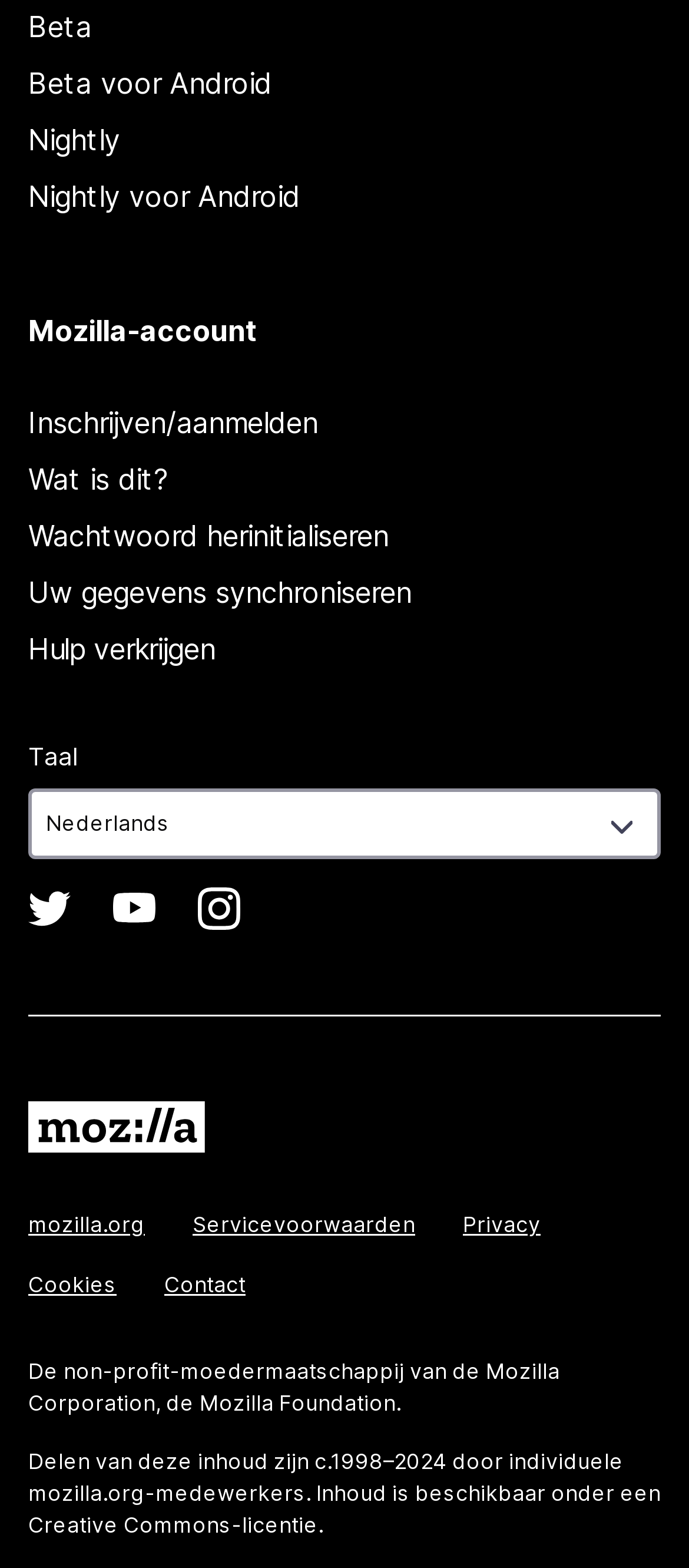Given the description "Mozilla Corporation", determine the bounding box of the corresponding UI element.

[0.041, 0.866, 0.813, 0.903]